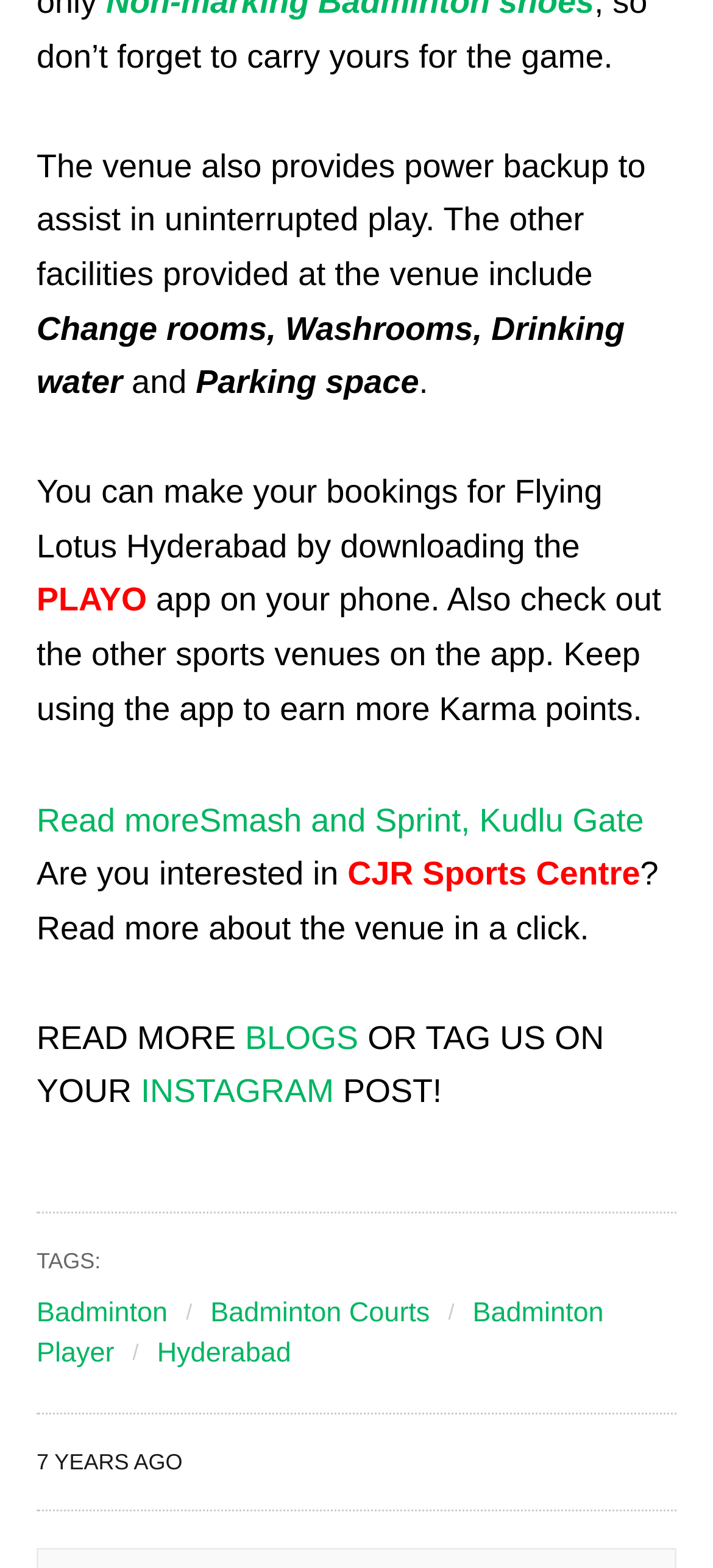Identify and provide the bounding box for the element described by: "Badminton Courts".

[0.295, 0.827, 0.603, 0.847]